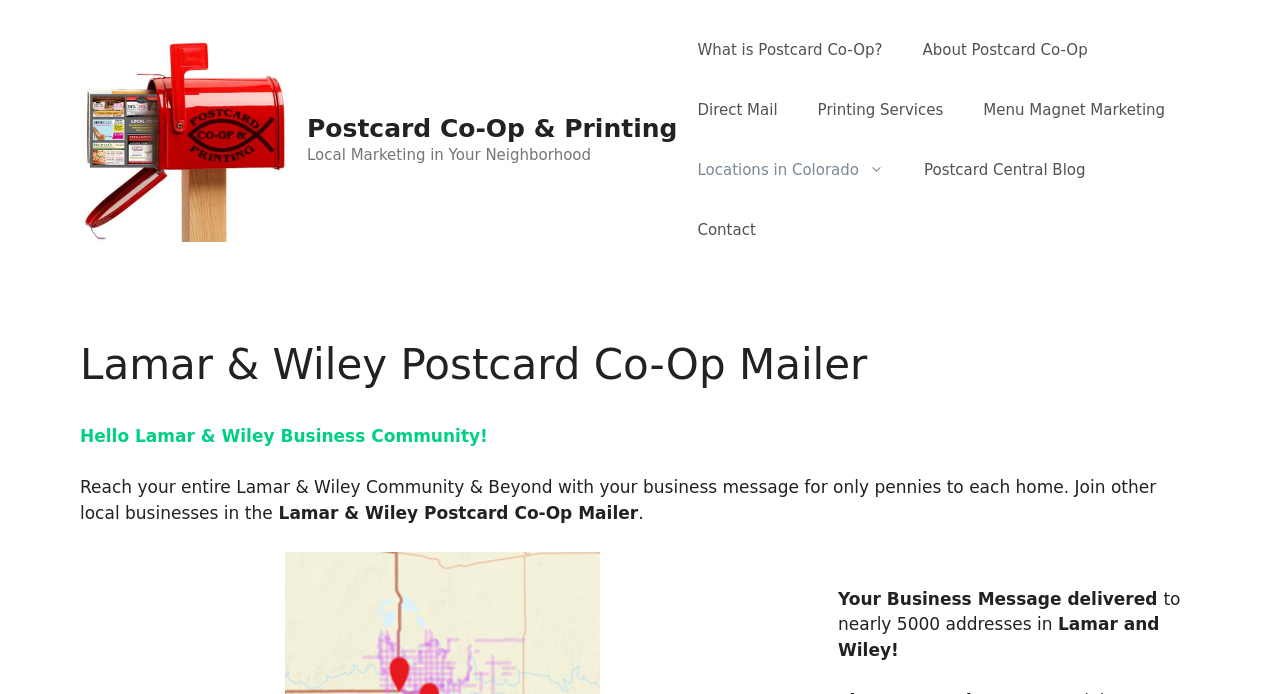What services does the postcard co-op offer?
Please respond to the question thoroughly and include all relevant details.

I found the answer by looking at the navigation menu on the webpage, which contains links to 'Direct Mail' and 'Printing Services'. This suggests that the postcard co-op offers these services to its customers.